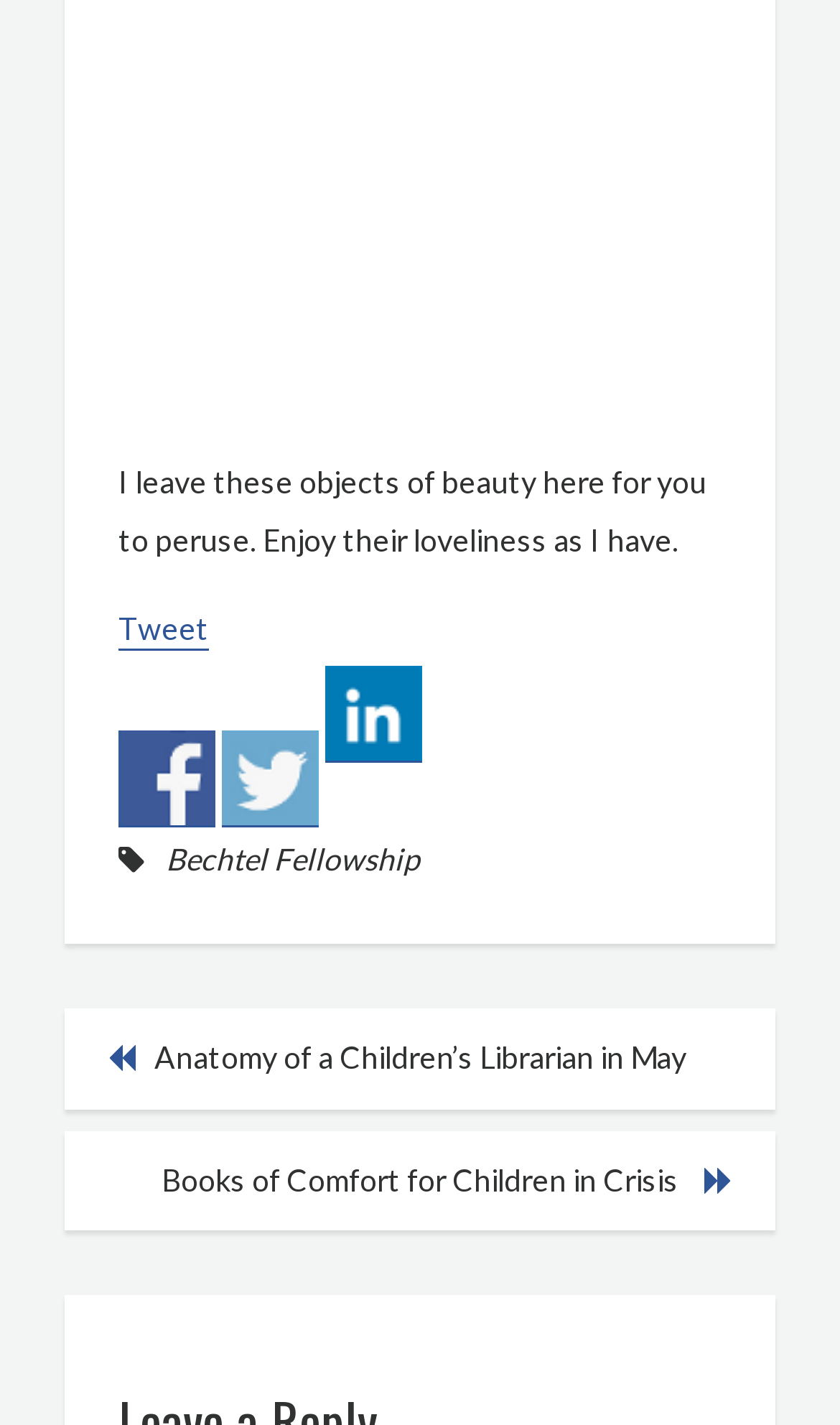Answer the following inquiry with a single word or phrase:
What is the title of the first post?

Anatomy of a Children’s Librarian in May